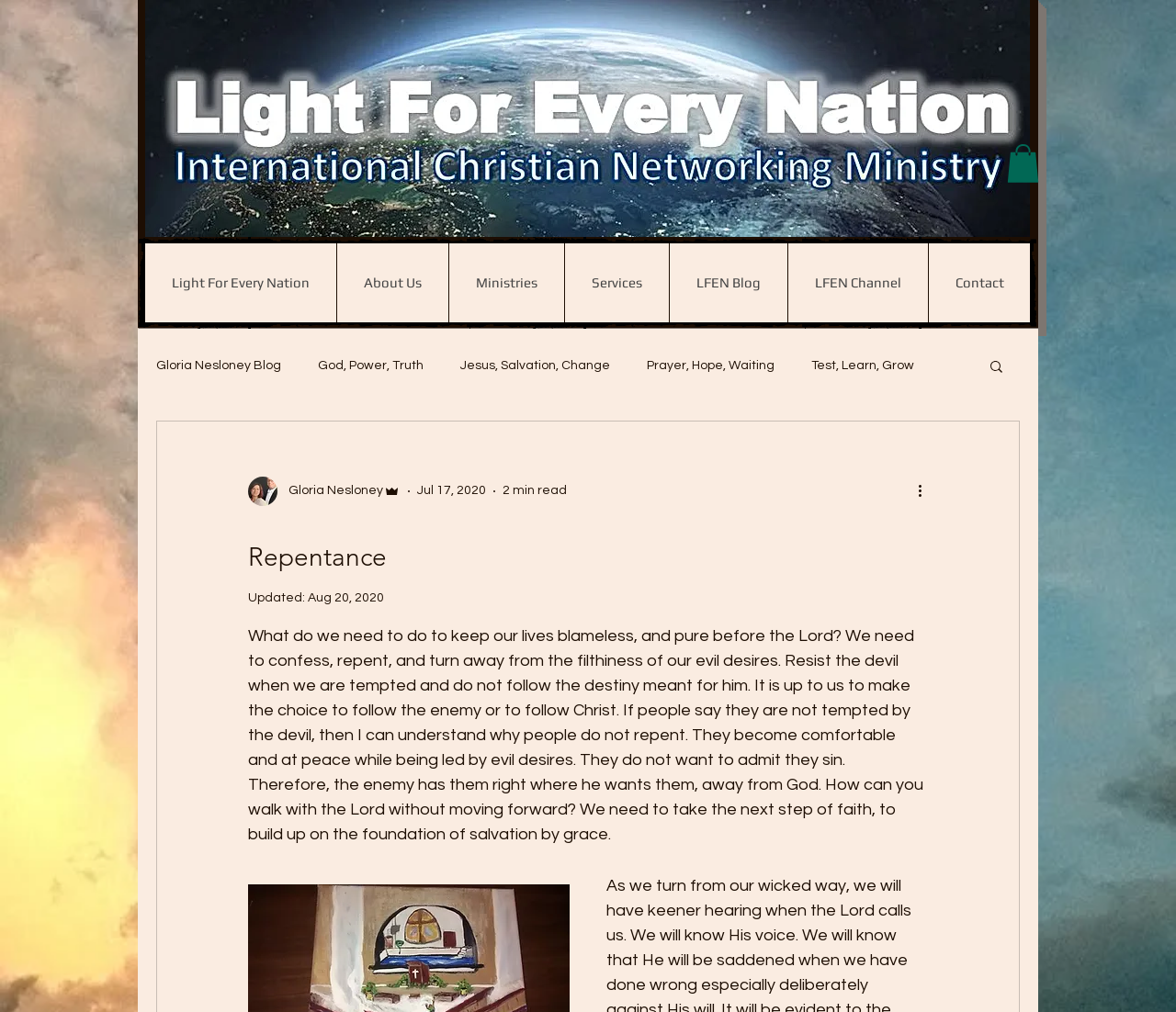Give a one-word or short phrase answer to this question: 
What is the name of the website?

Light For Every Nation